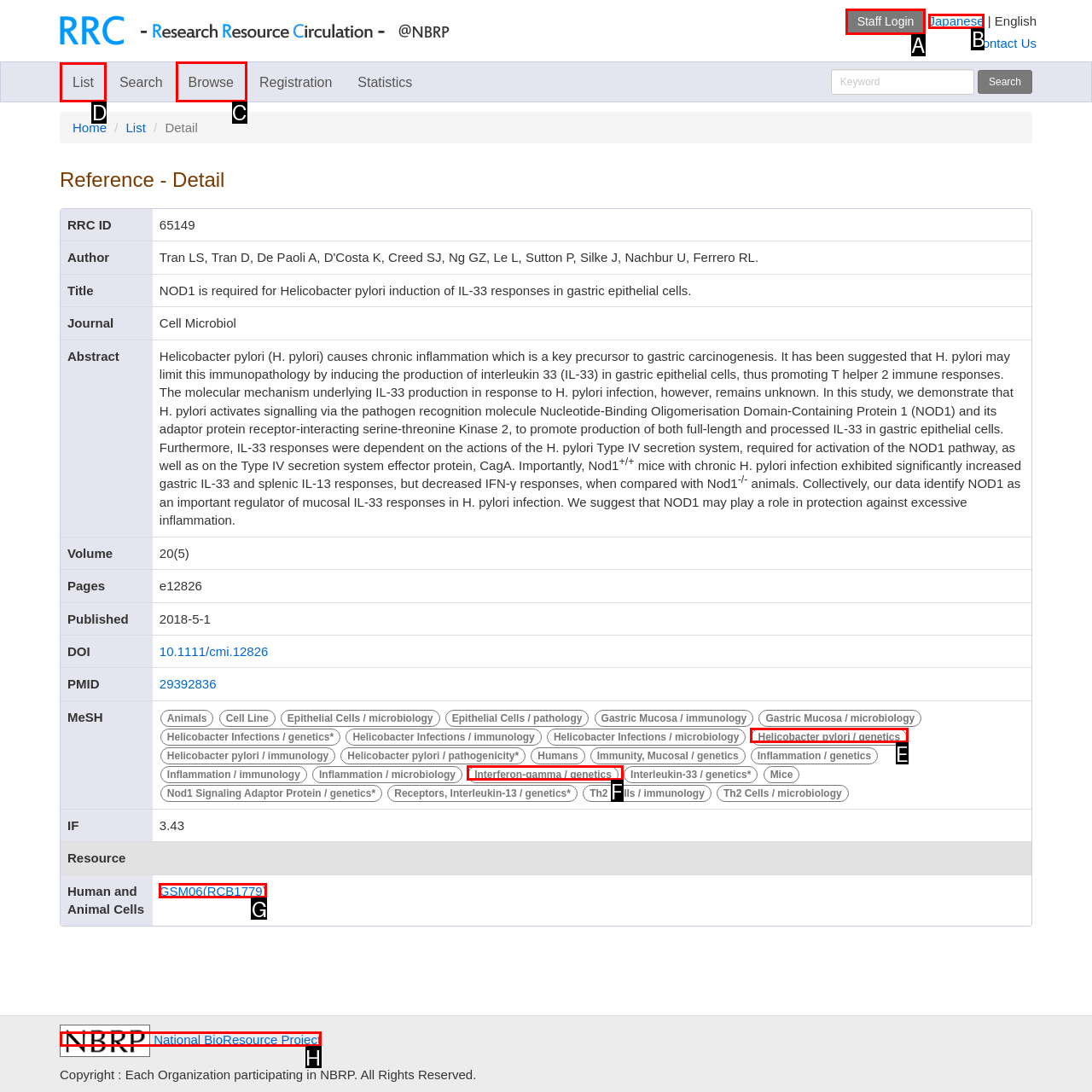To perform the task "Browse through the resources", which UI element's letter should you select? Provide the letter directly.

C